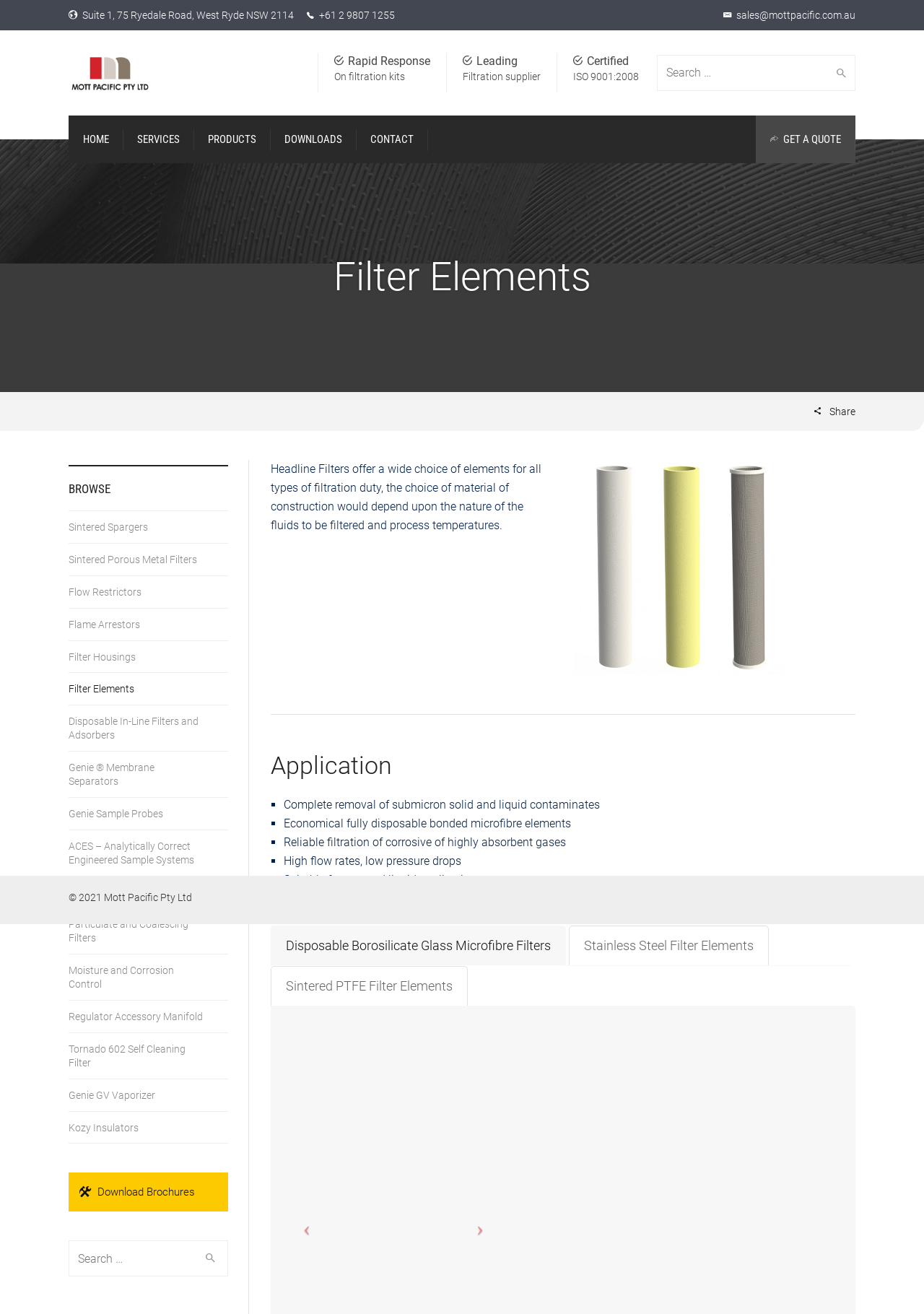What is the main product category?
Using the image, provide a detailed and thorough answer to the question.

I found the main product category by looking at the middle section of the webpage, where it says 'Filter Elements' in a bold font, and there are several links related to filter elements below it.